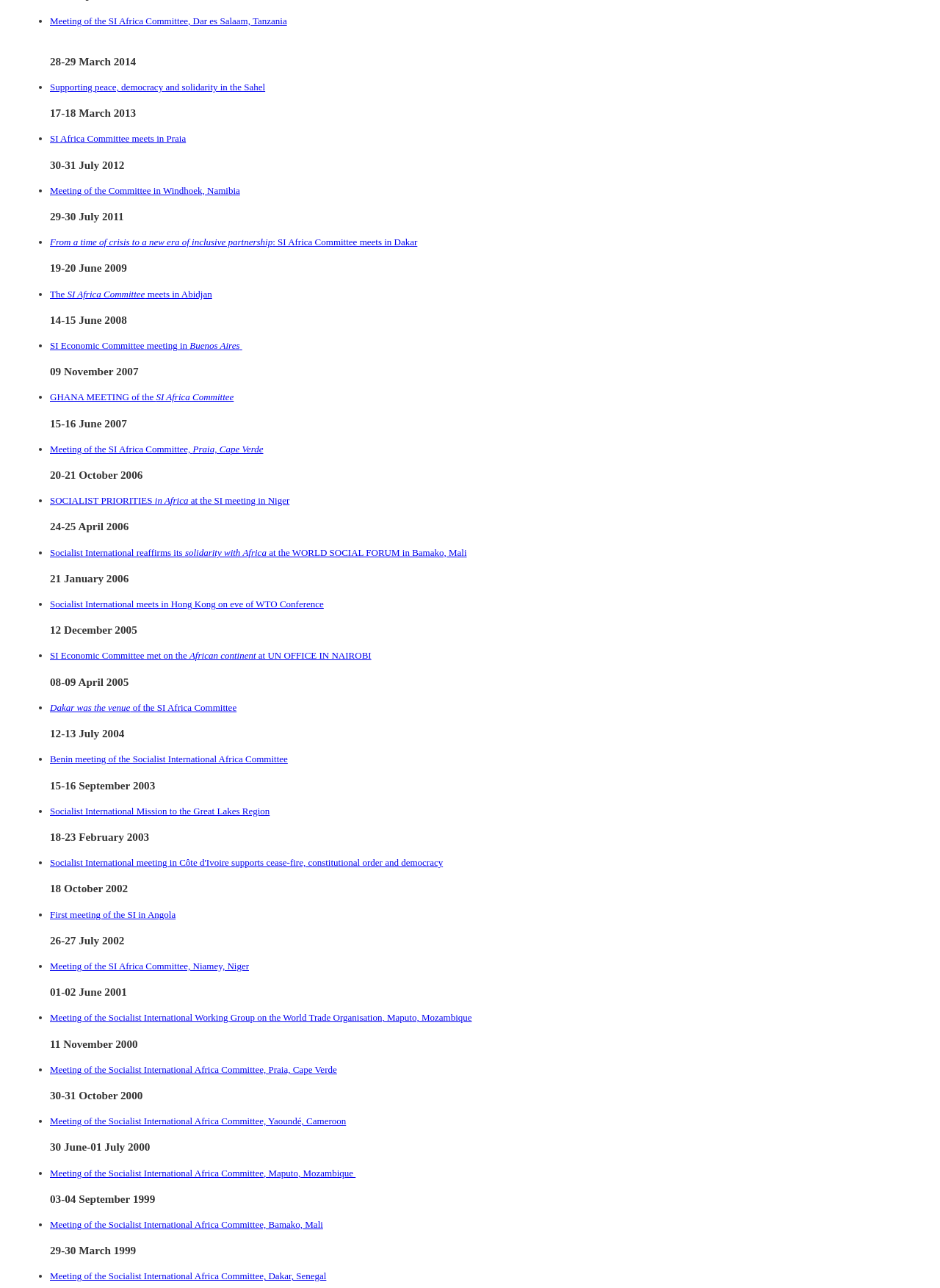How many links are there on this webpage?
Using the visual information, reply with a single word or short phrase.

24